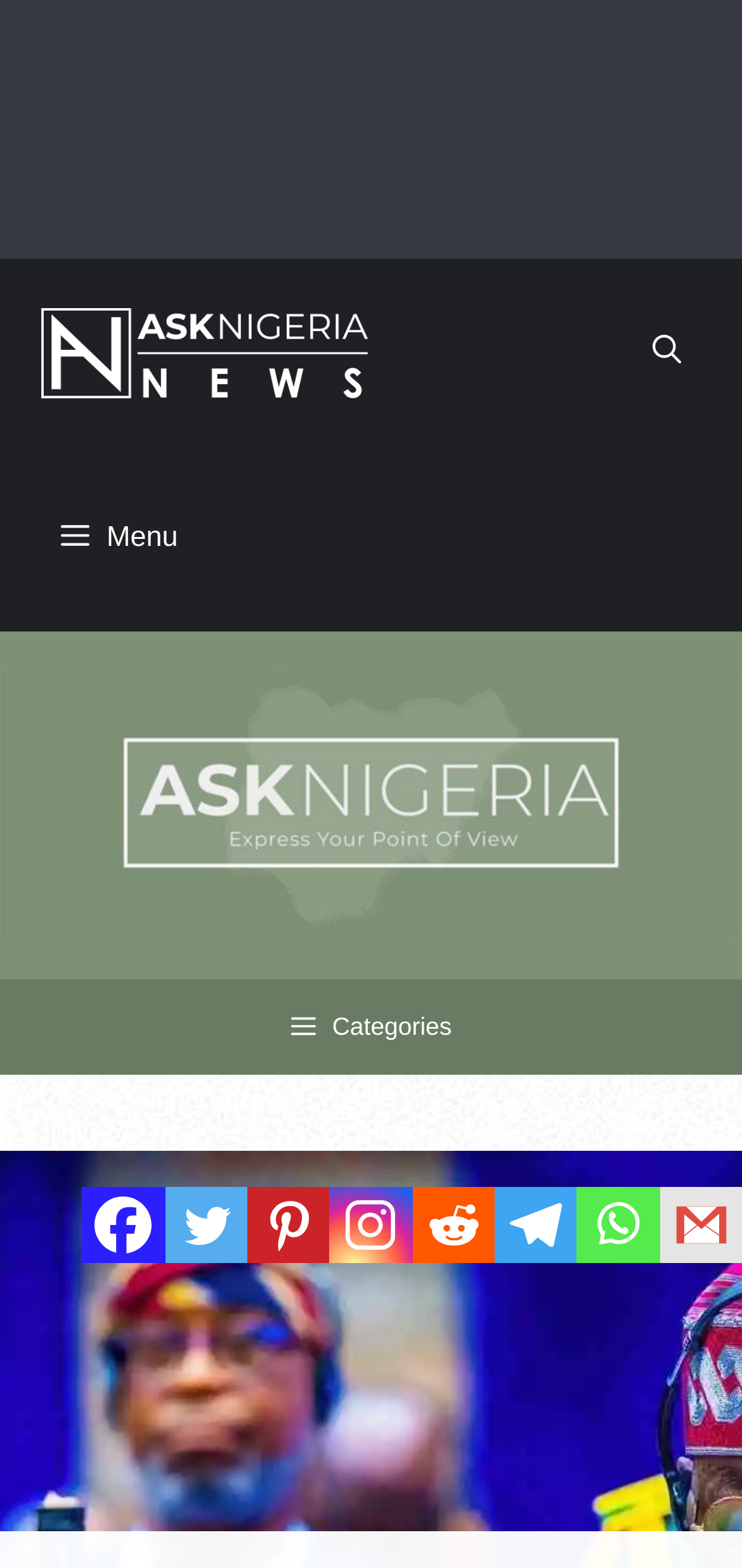What is the purpose of the button labeled 'Menu'? From the image, respond with a single word or brief phrase.

To control a slideout menu